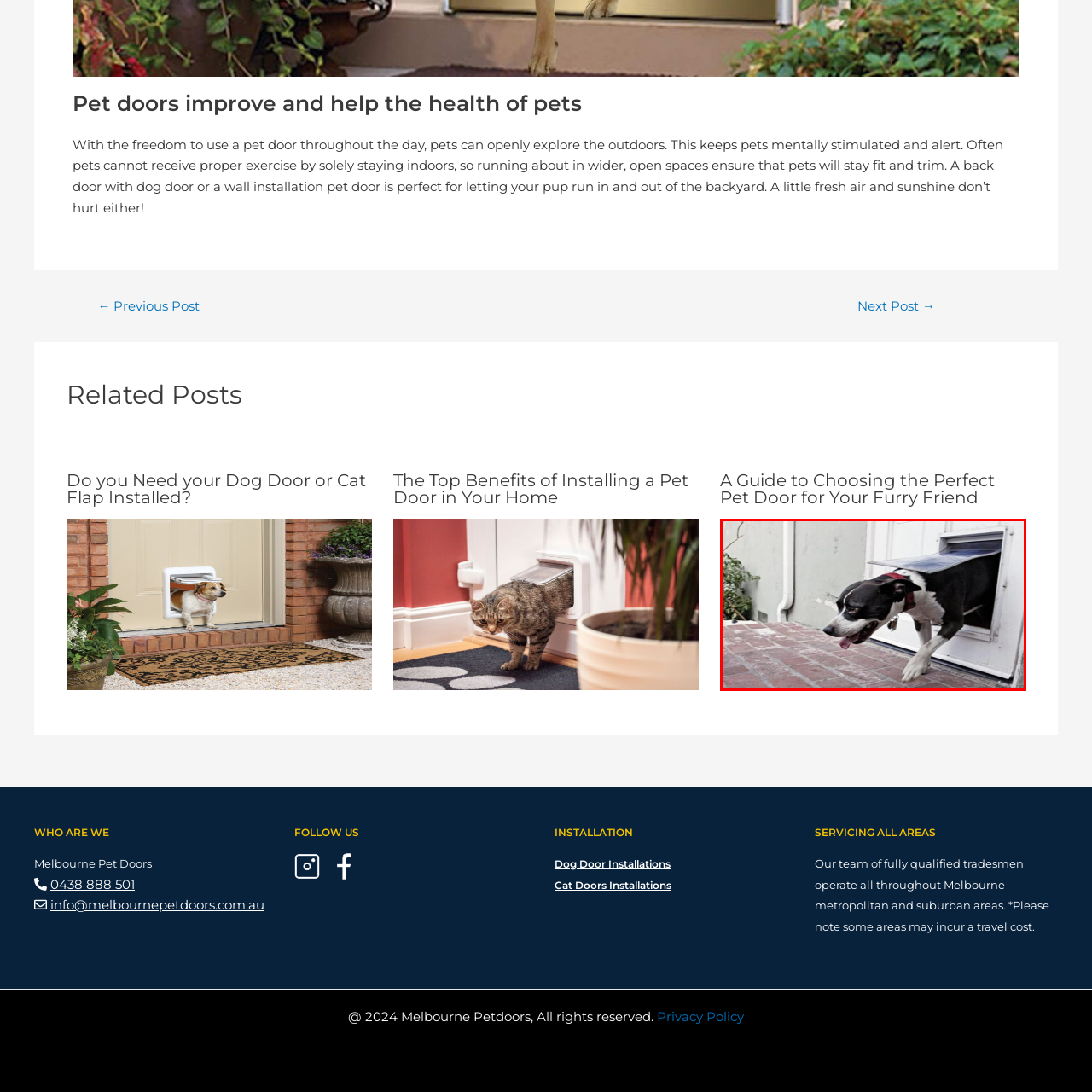Inspect the image surrounded by the red boundary and answer the following question in detail, basing your response on the visual elements of the image: 
What is the purpose of a pet door according to the image?

The caption highlights the advantages of installing pet doors, which allow pets to explore their surroundings freely, contributing to their physical fitness and mental stimulation, thereby providing freedom and convenience for the pets.